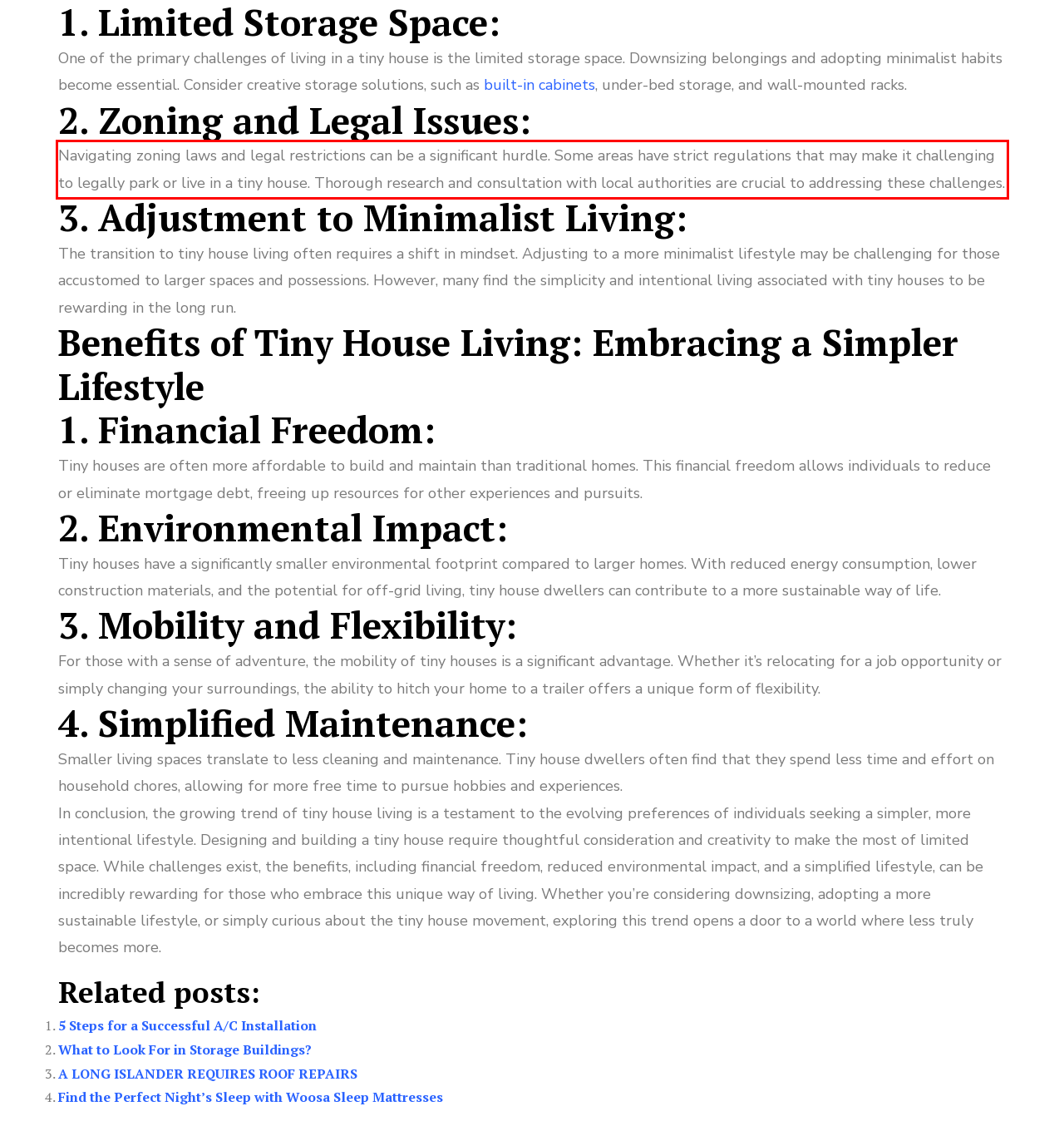Using the provided screenshot of a webpage, recognize and generate the text found within the red rectangle bounding box.

Navigating zoning laws and legal restrictions can be a significant hurdle. Some areas have strict regulations that may make it challenging to legally park or live in a tiny house. Thorough research and consultation with local authorities are crucial to addressing these challenges.